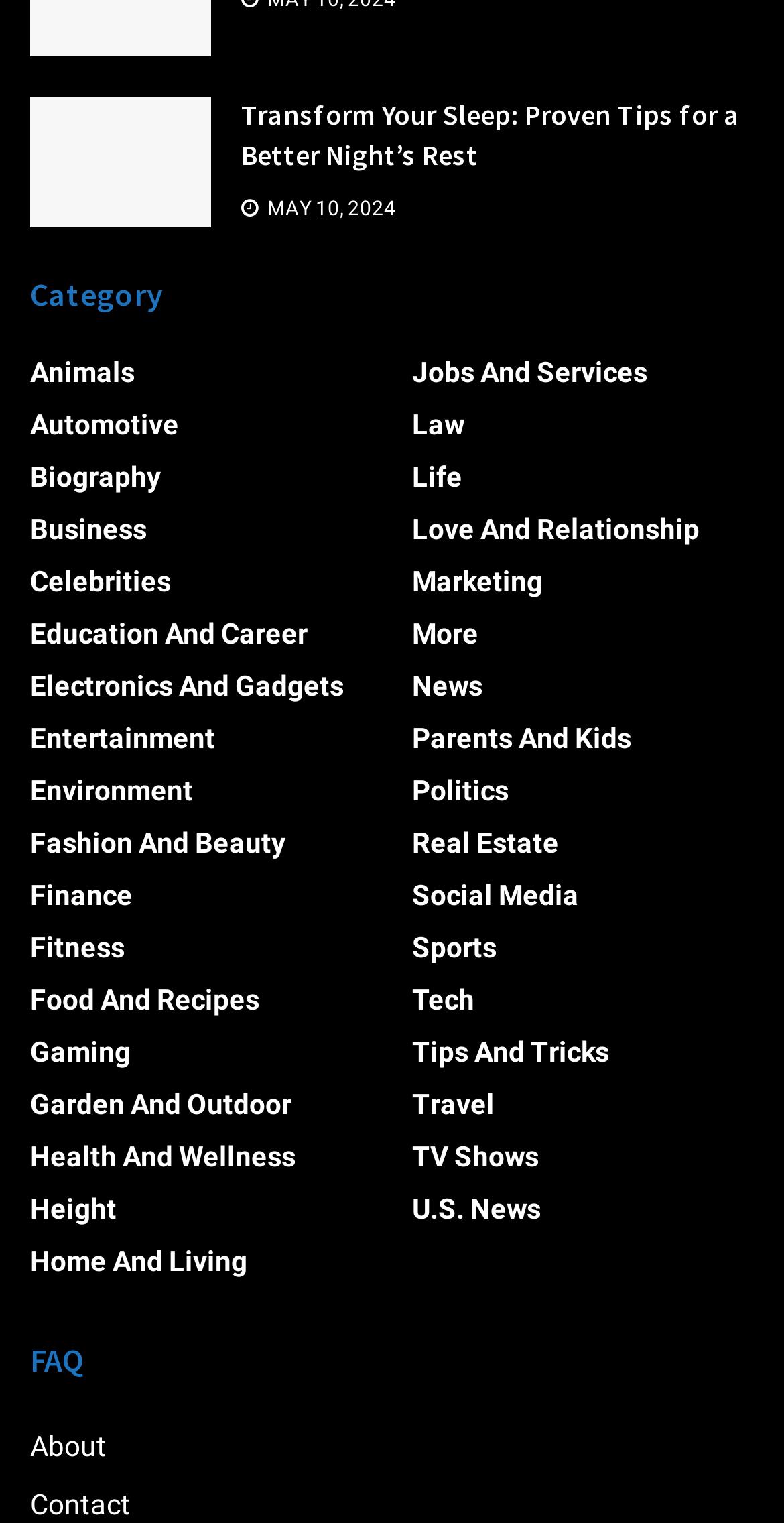Given the description: "parent_node: HIRE WRITER", determine the bounding box coordinates of the UI element. The coordinates should be formatted as four float numbers between 0 and 1, [left, top, right, bottom].

None